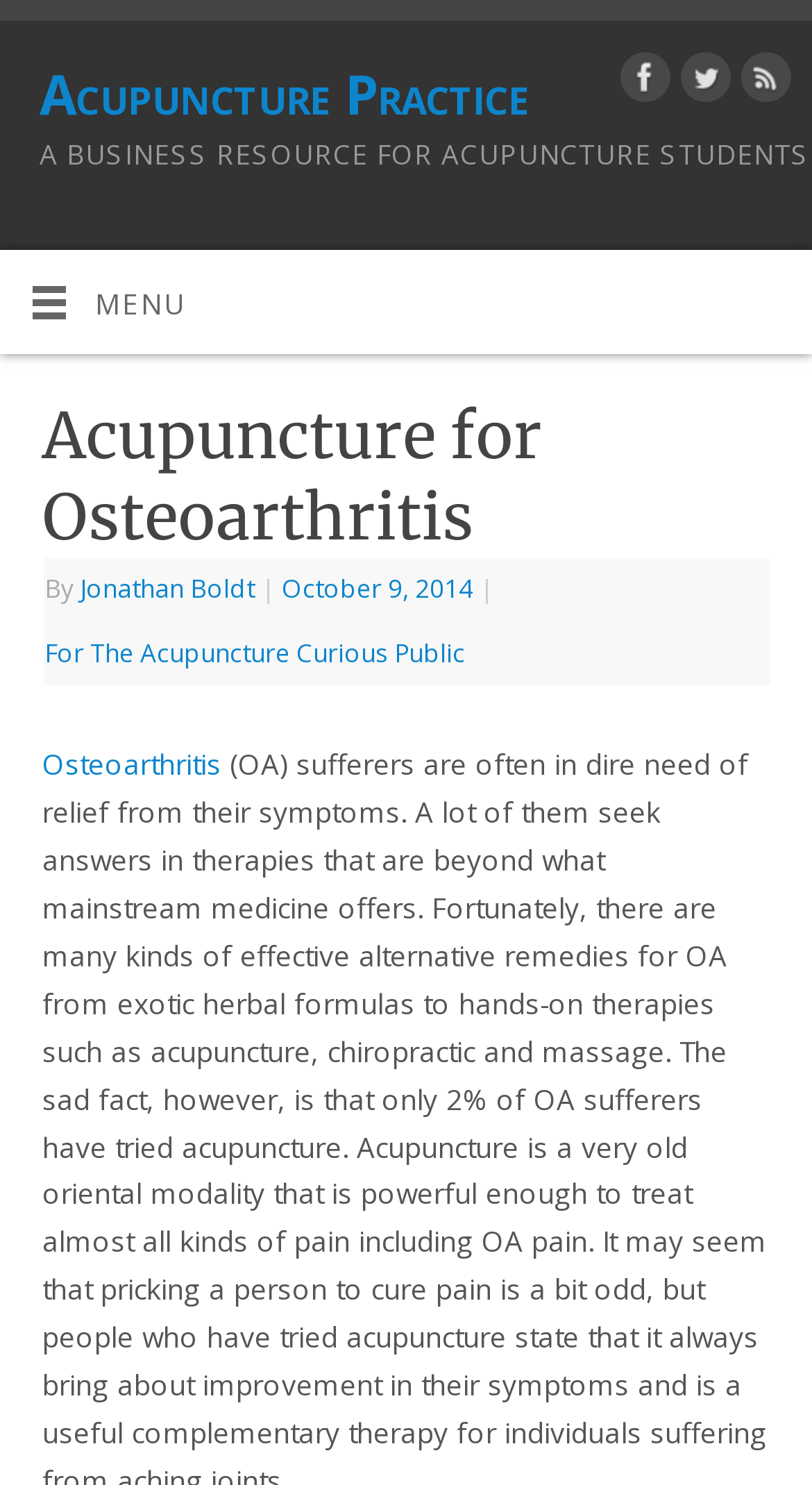From the element description: "Jonathan Boldt", extract the bounding box coordinates of the UI element. The coordinates should be expressed as four float numbers between 0 and 1, in the order [left, top, right, bottom].

[0.098, 0.385, 0.313, 0.408]